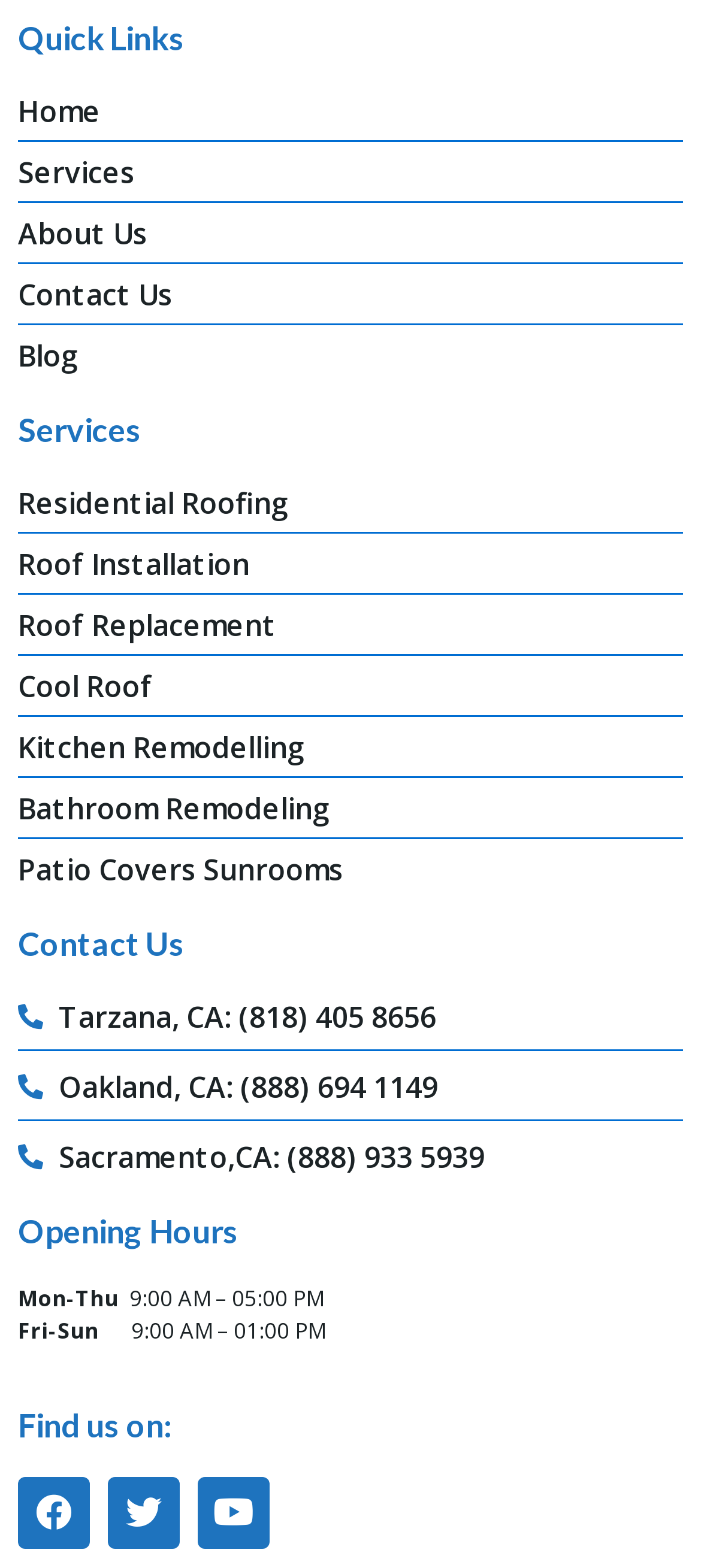Provide the bounding box coordinates, formatted as (top-left x, top-left y, bottom-right x, bottom-right y), with all values being floating point numbers between 0 and 1. Identify the bounding box of the UI element that matches the description: Roof Installation

[0.026, 0.346, 0.974, 0.373]